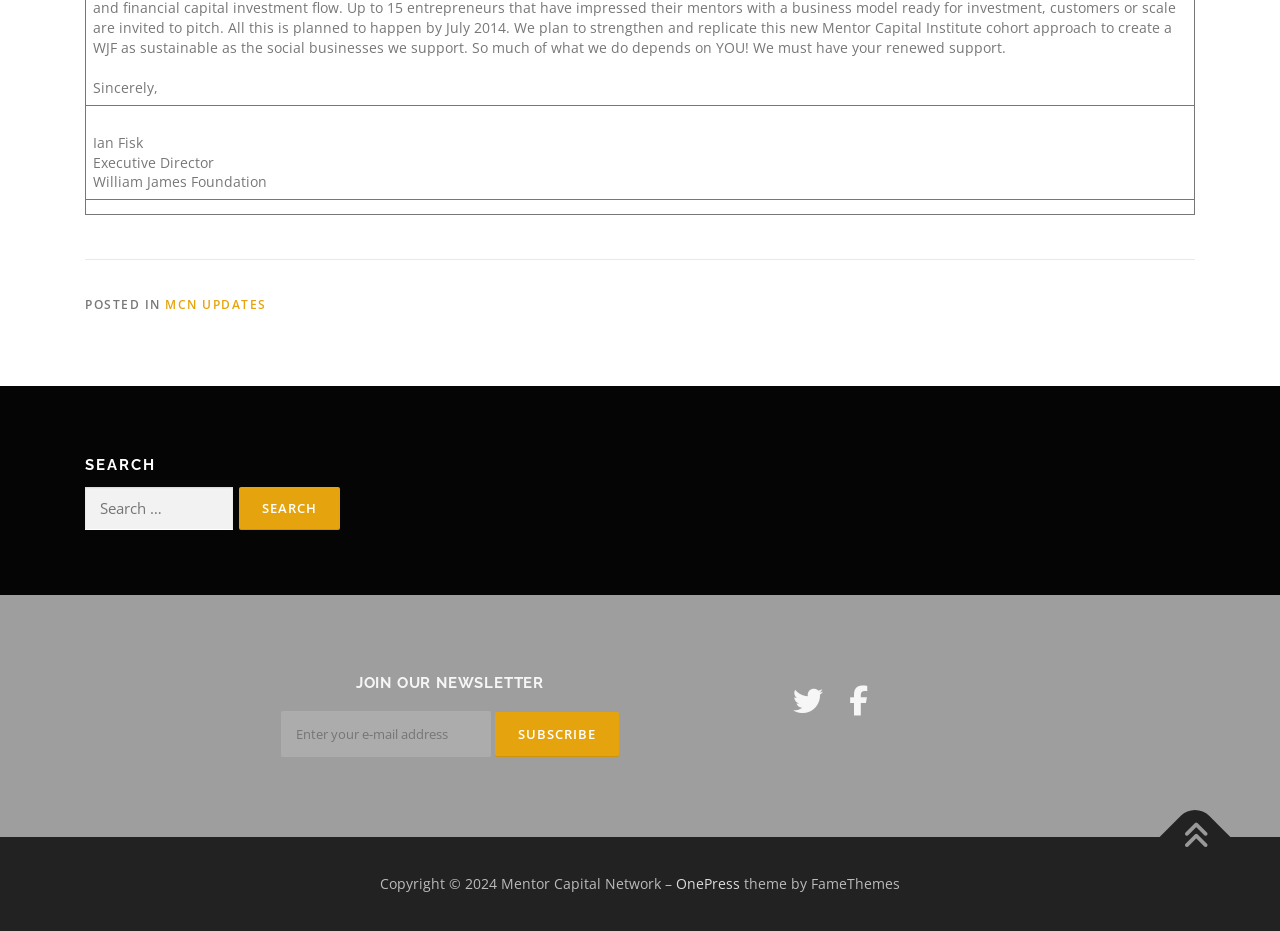Could you determine the bounding box coordinates of the clickable element to complete the instruction: "Subscribe to the newsletter"? Provide the coordinates as four float numbers between 0 and 1, i.e., [left, top, right, bottom].

[0.387, 0.765, 0.484, 0.813]